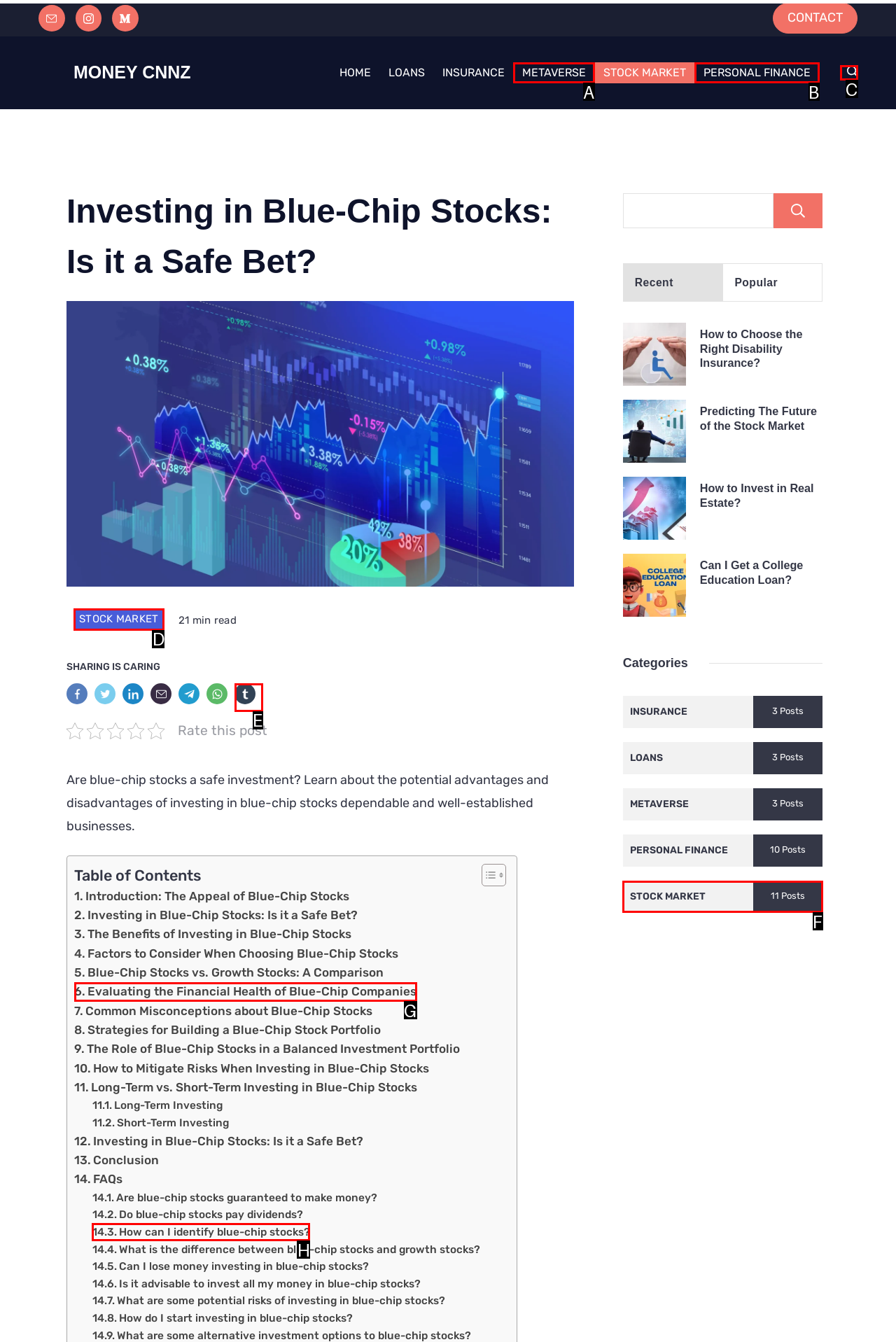Match the HTML element to the description: STOCK MARKET11 Posts. Answer with the letter of the correct option from the provided choices.

F